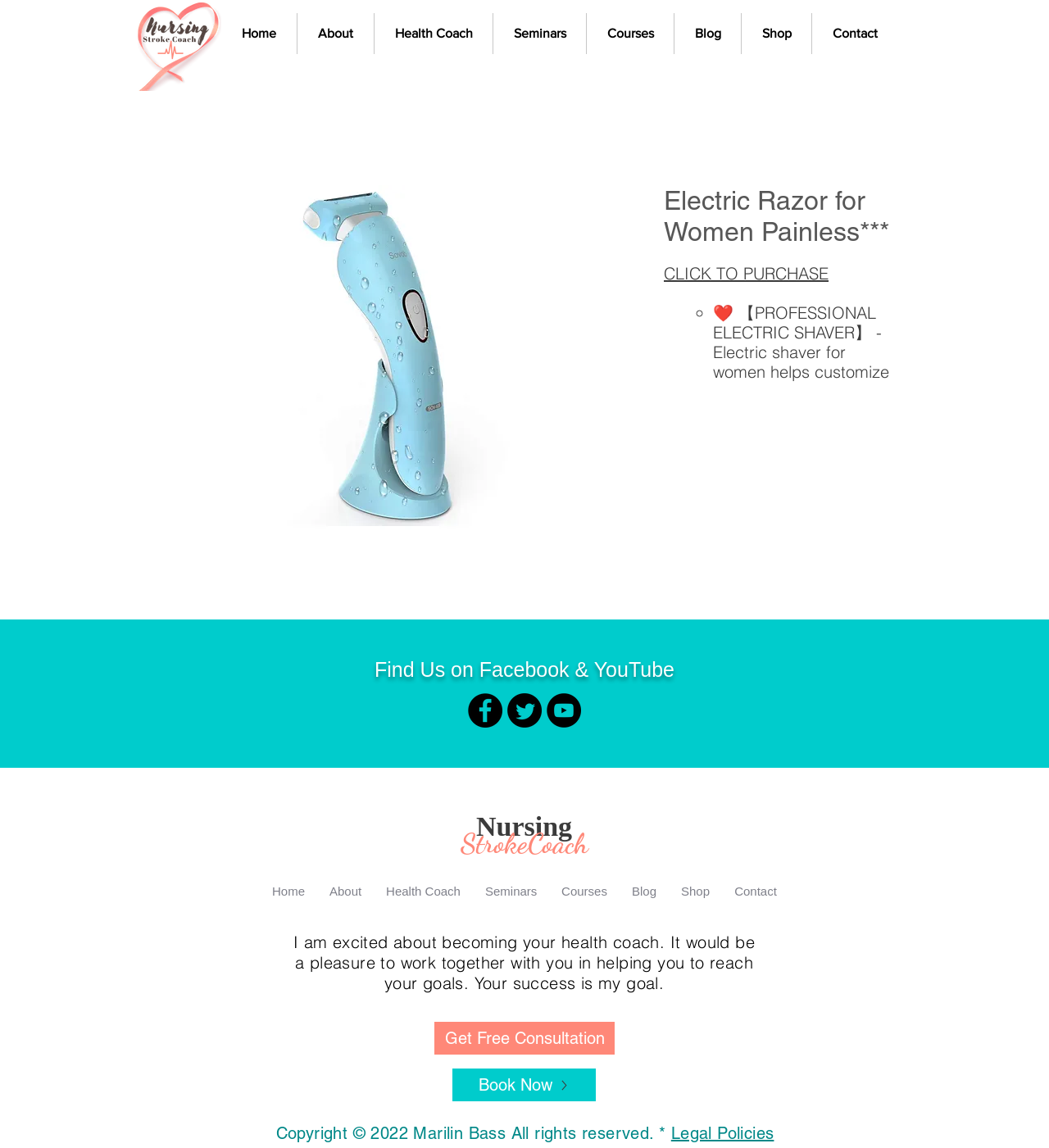Please provide the bounding box coordinates for the element that needs to be clicked to perform the following instruction: "Click to purchase the electric razor". The coordinates should be given as four float numbers between 0 and 1, i.e., [left, top, right, bottom].

[0.633, 0.229, 0.79, 0.247]